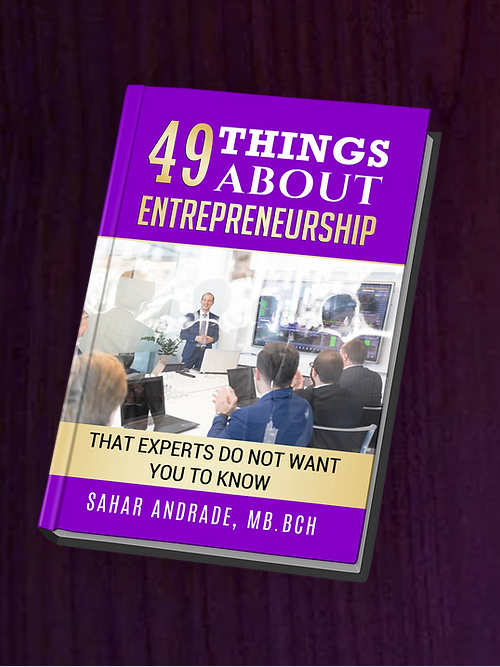Provide a brief response to the question below using one word or phrase:
What is the author's credential?

MB.BCh